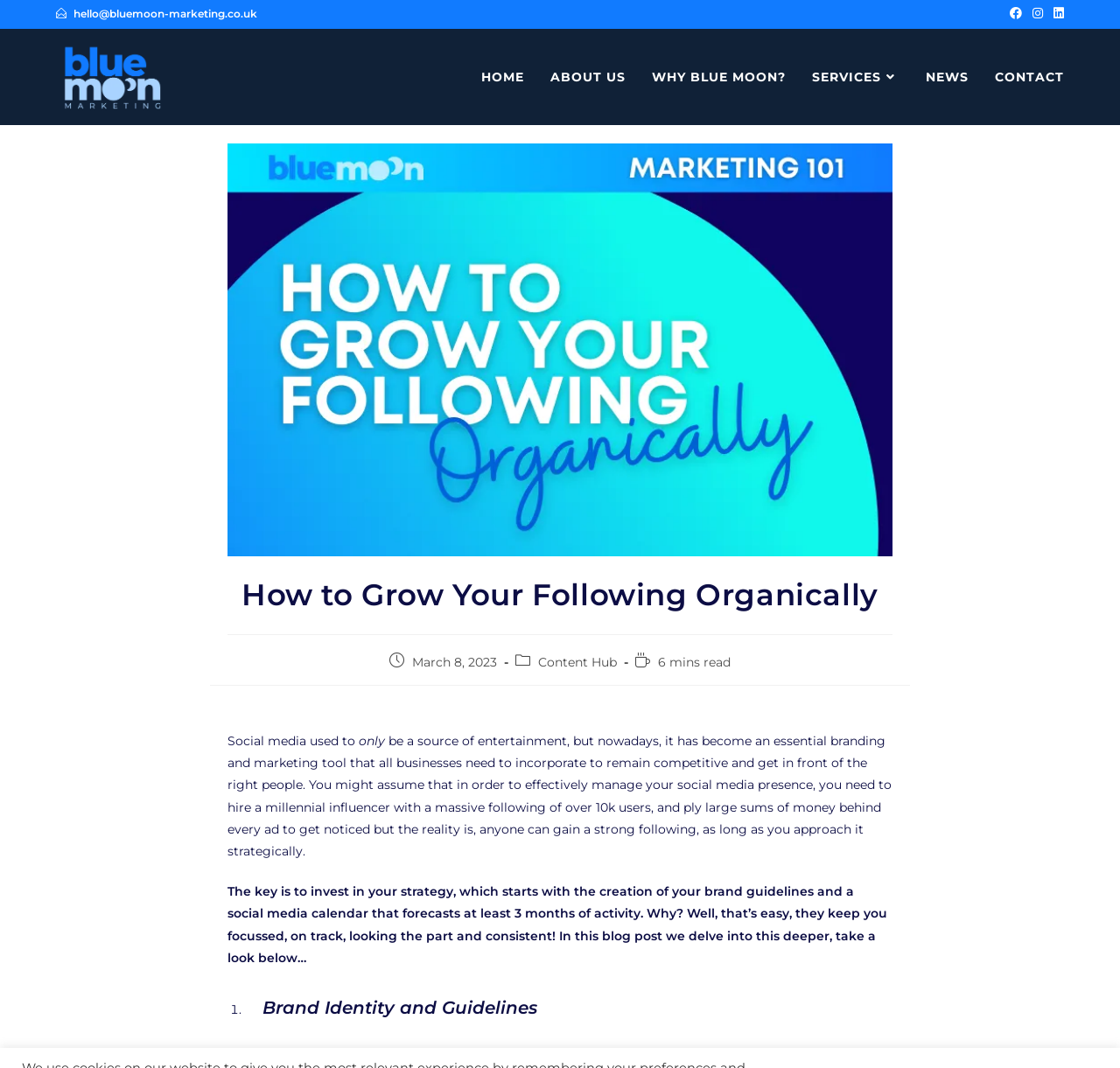Show the bounding box coordinates for the element that needs to be clicked to execute the following instruction: "Read the Content Hub". Provide the coordinates in the form of four float numbers between 0 and 1, i.e., [left, top, right, bottom].

[0.48, 0.613, 0.551, 0.627]